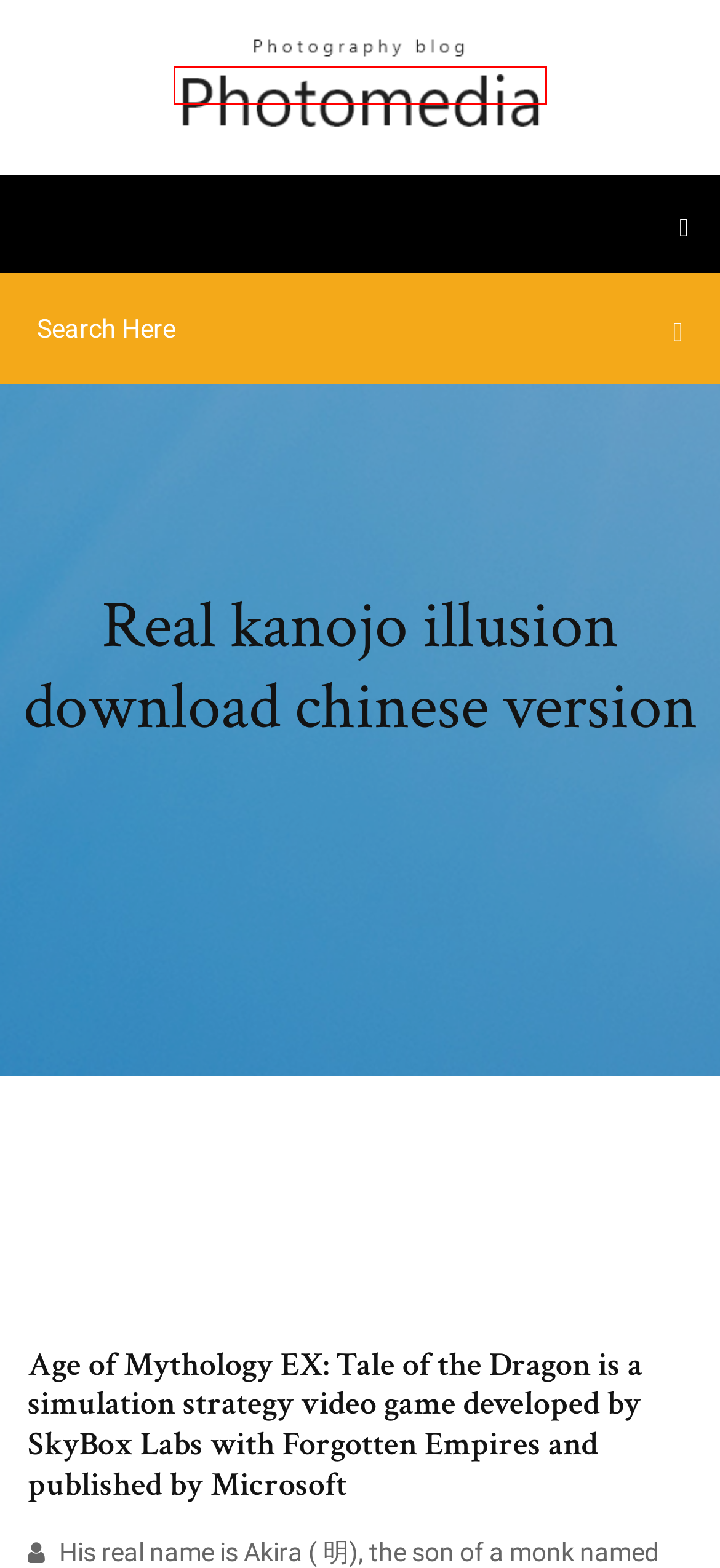You are provided with a screenshot of a webpage that includes a red rectangle bounding box. Please choose the most appropriate webpage description that matches the new webpage after clicking the element within the red bounding box. Here are the candidates:
A. フィンガーフォニックスビッグブック無料ダウンロード
B. Foamsmith كيفية إنشاء أزياء الدروع الرغوية pdf تنزيل
C. Machines à sous sans dépôt casino merveille larrk
D. download lagu karaoke mp4 - magaloadskmixlvp.netlify.app
E. 中国語のダウンロードwindows 10
F. Machines à sous gratuites de casino coyote moon nktbz
G. Telegram disponibile in
H. Reglas de la rueda de la fortuna zbonk

D